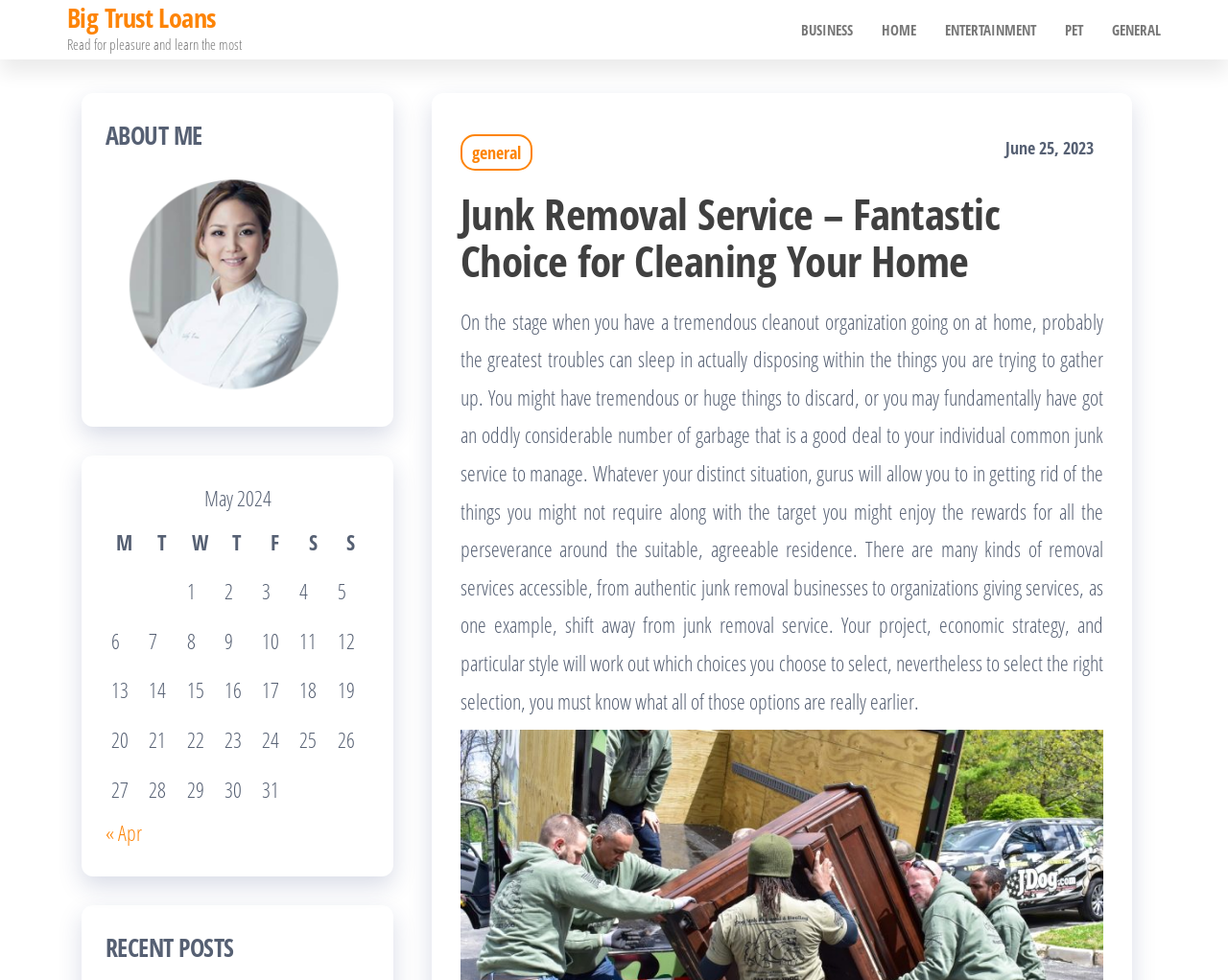How many columns are in the table 'May 2024'?
Please give a detailed and elaborate answer to the question.

The table 'May 2024' has 7 columns, which are represented by the column headers 'M', 'T', 'W', 'T', 'F', 'S', and 'S'.